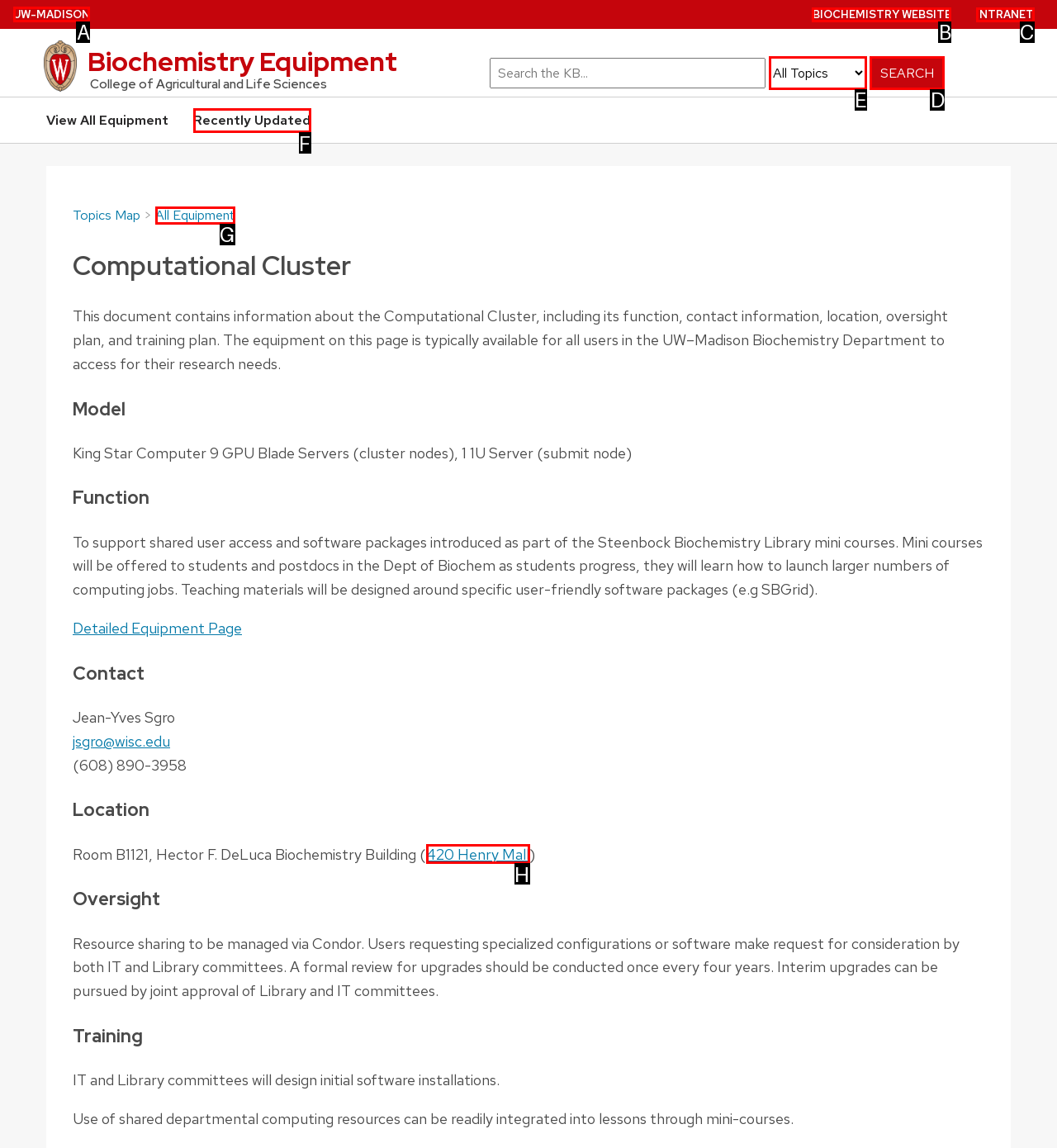Look at the highlighted elements in the screenshot and tell me which letter corresponds to the task: Go to UW-MADISON website.

A